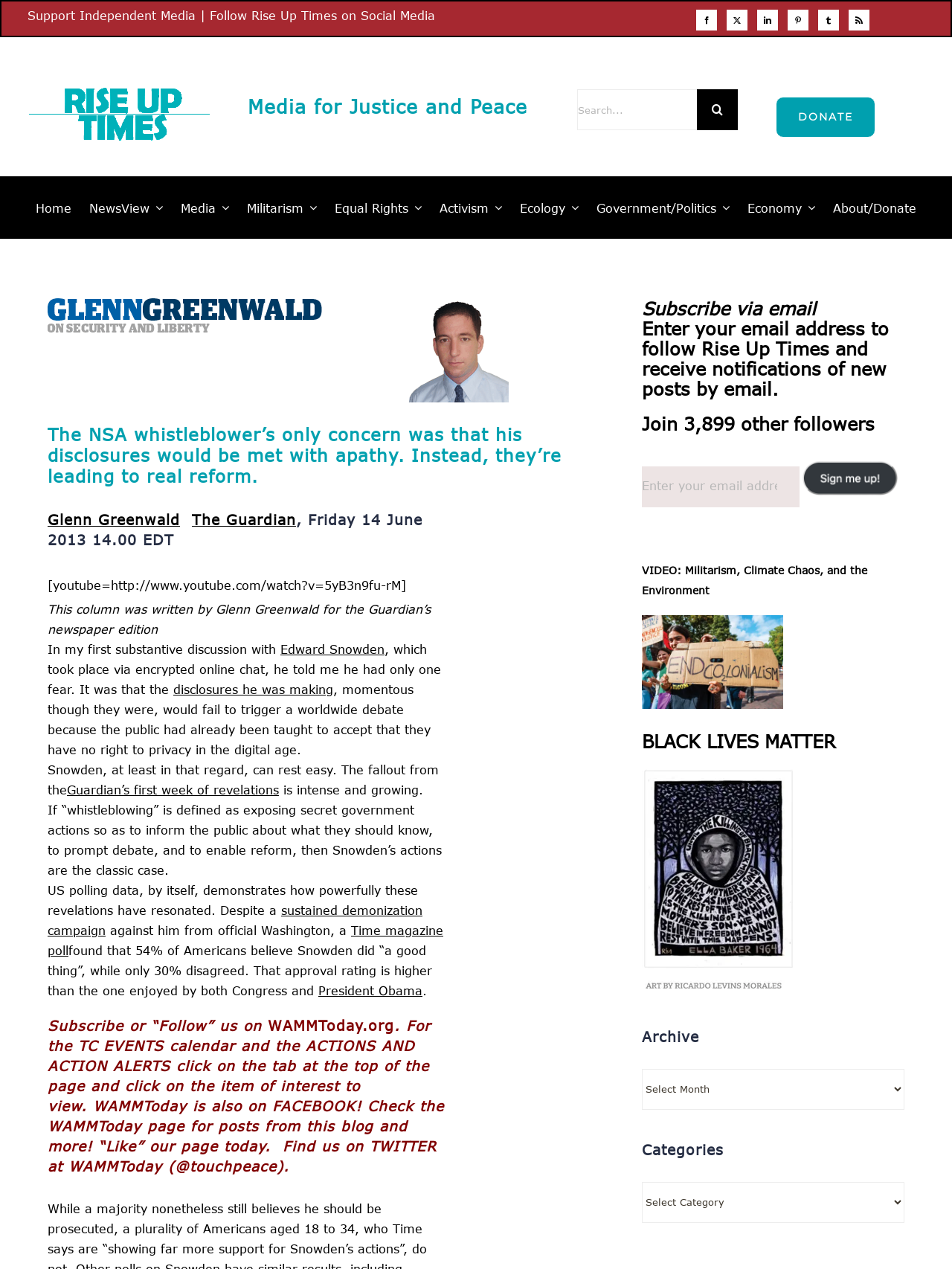What is the name of the media organization?
Give a detailed and exhaustive answer to the question.

I found the answer by looking at the top-left corner of the webpage, where it says 'Support Independent Media | Follow Rise Up Times on Social Media'. This suggests that the media organization is Rise Up Times.